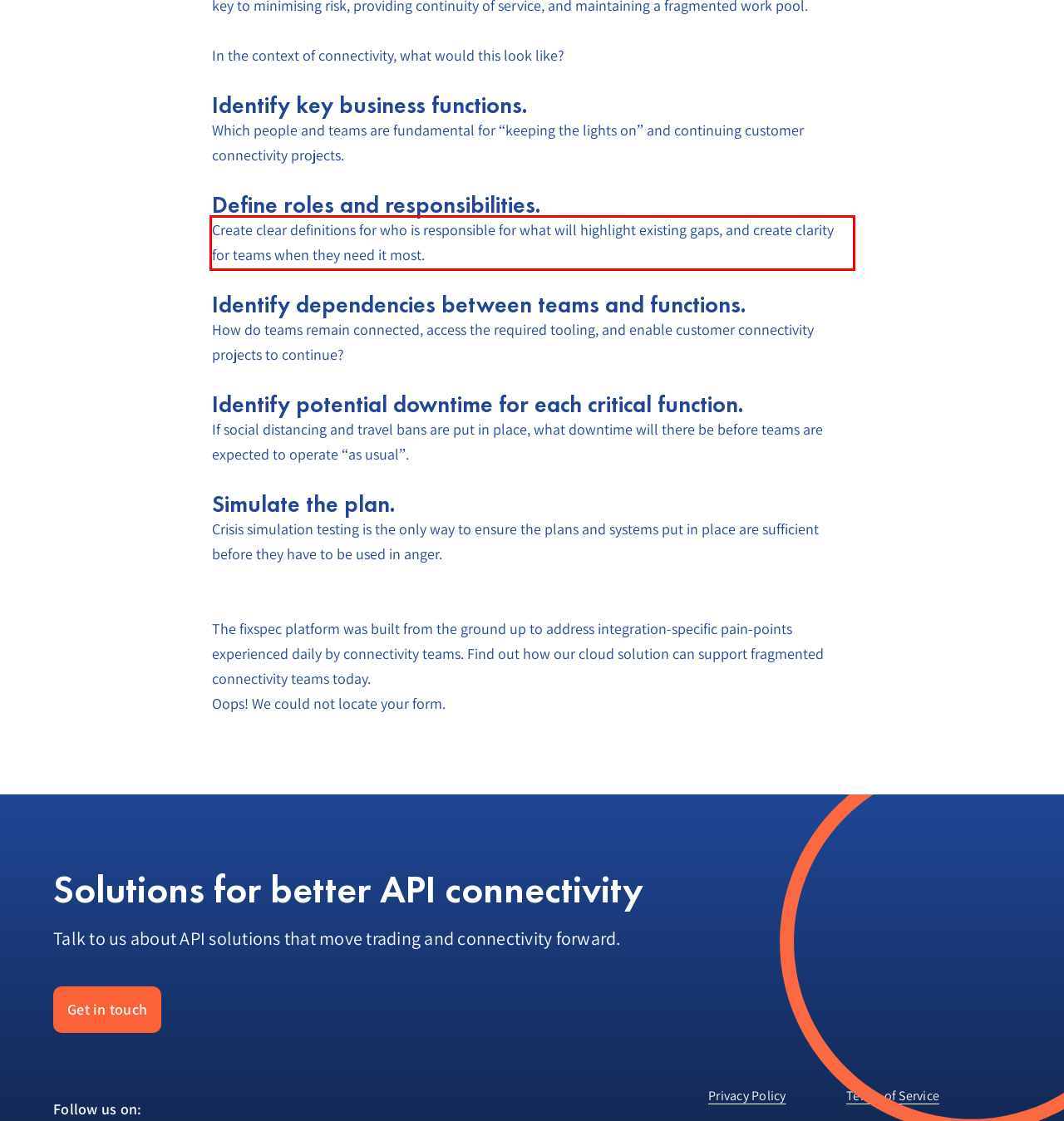Given the screenshot of the webpage, identify the red bounding box, and recognize the text content inside that red bounding box.

Create clear definitions for who is responsible for what will highlight existing gaps, and create clarity for teams when they need it most.